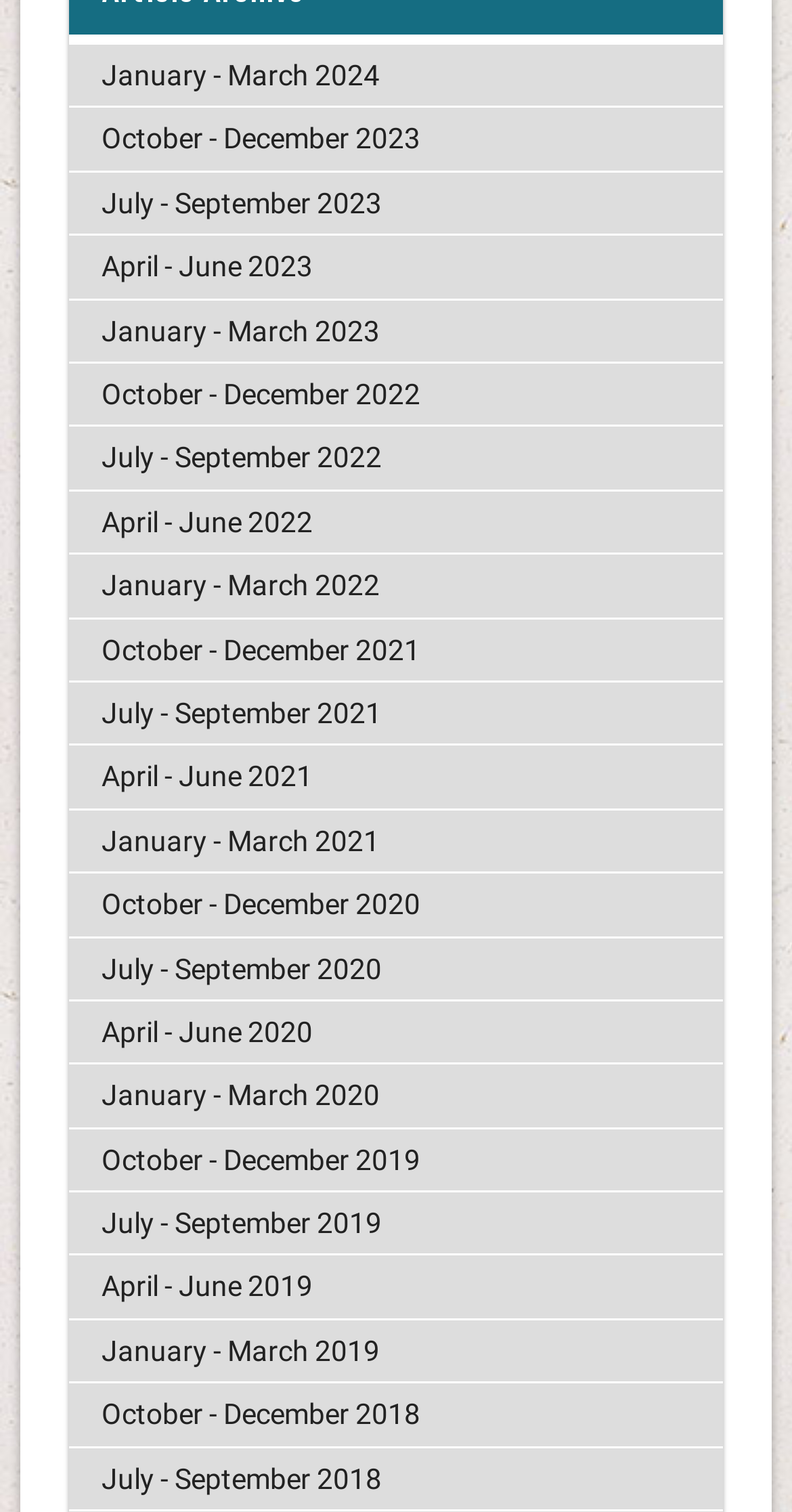Predict the bounding box for the UI component with the following description: "July - September 2022".

[0.087, 0.283, 0.913, 0.323]